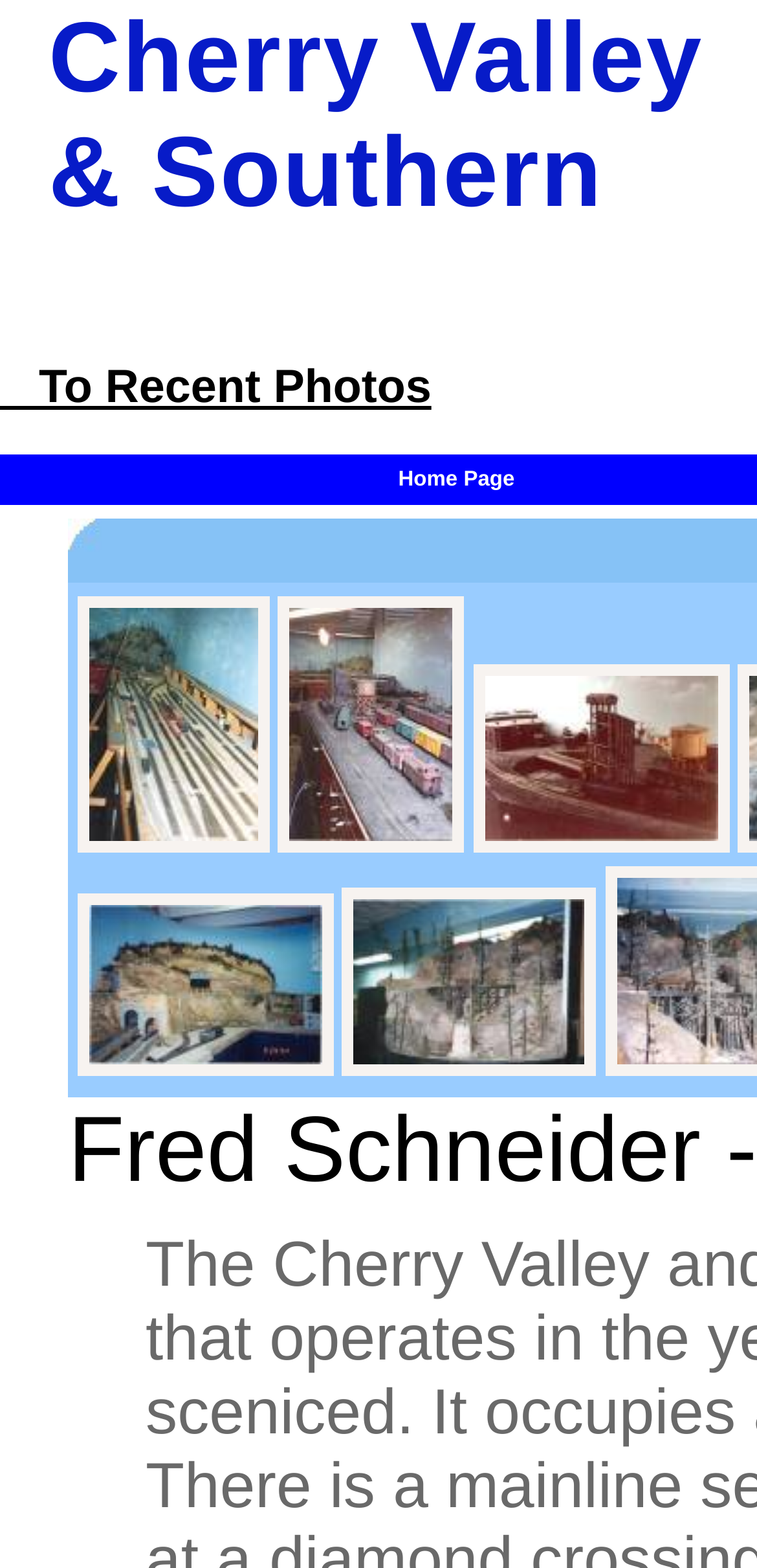What is the bounding box coordinate of the second link?
Please respond to the question thoroughly and include all relevant details.

I found the second link element with the text 'CV&S | <P>Yard at Conner's Junction.</P><P><I>Fred Schneider Photo</I></P>' at coordinates [0.368, 0.53, 0.614, 0.551].